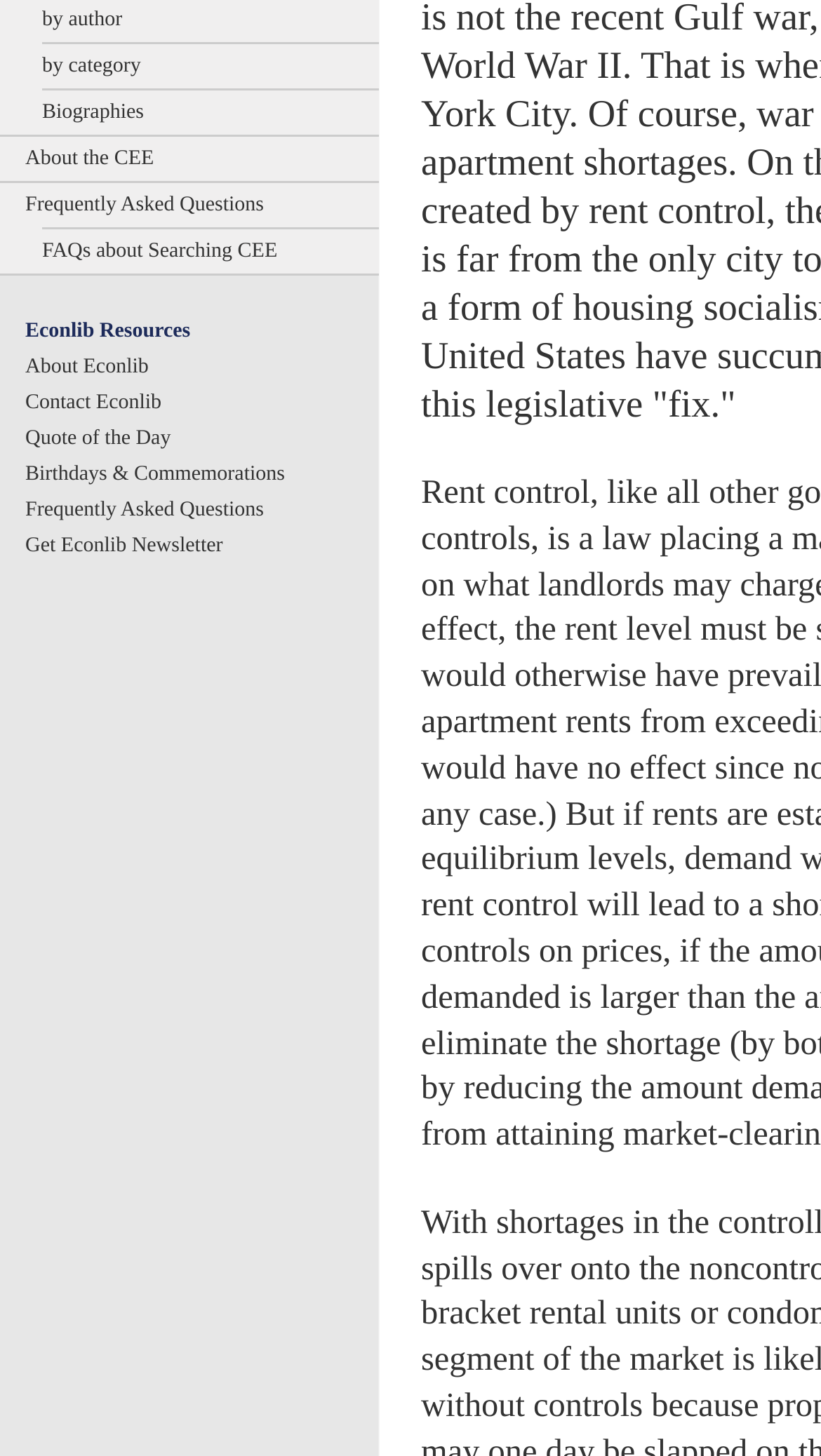Given the following UI element description: "About the CEE", find the bounding box coordinates in the webpage screenshot.

[0.0, 0.094, 0.462, 0.126]